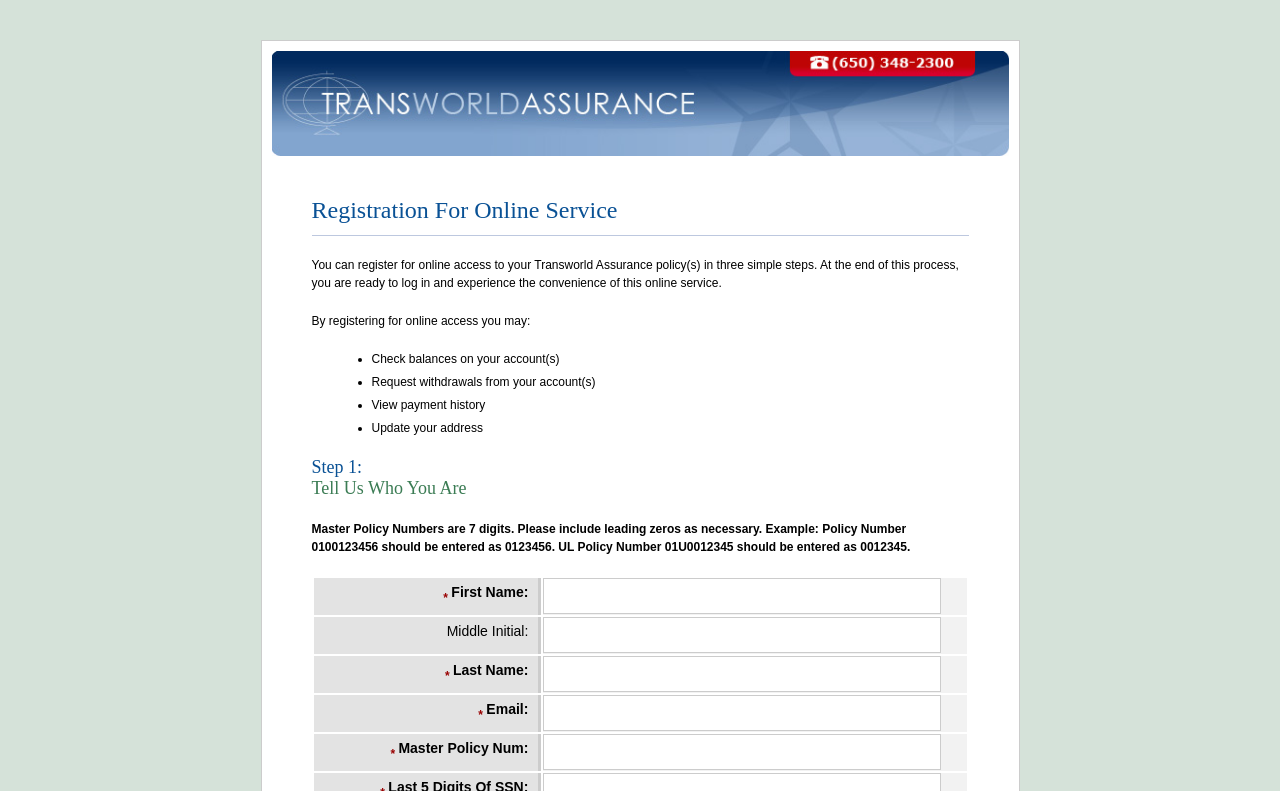Produce an extensive caption that describes everything on the webpage.

The webpage is a registration page for online access to Transworld Assurance policy(s). At the top, there is a link and an image, likely a logo. Below the image, there is a heading that reads "Registration For Online Service". 

Following the heading, there is a paragraph of text that explains the benefits of registering for online access, including checking balances, requesting withdrawals, viewing payment history, and updating addresses. 

Below the paragraph, there is a list of bullet points that further elaborates on the benefits of online access. 

Next, there is a heading that reads "Step 1: Tell Us Who You Are", which is followed by a paragraph of text that provides instructions for entering Master Policy Numbers. 

Below the instructions, there is a table with four rows, each containing a label and a text box. The labels are "First Name:", "Middle Initial:", "Last Name:", and "Email:", and the text boxes are where users can enter their corresponding information. The "First Name:", "Last Name:", and "Email:" fields are marked as required. 

Finally, there is another text box labeled "Master Policy Num:", where users can enter their Master Policy Number.